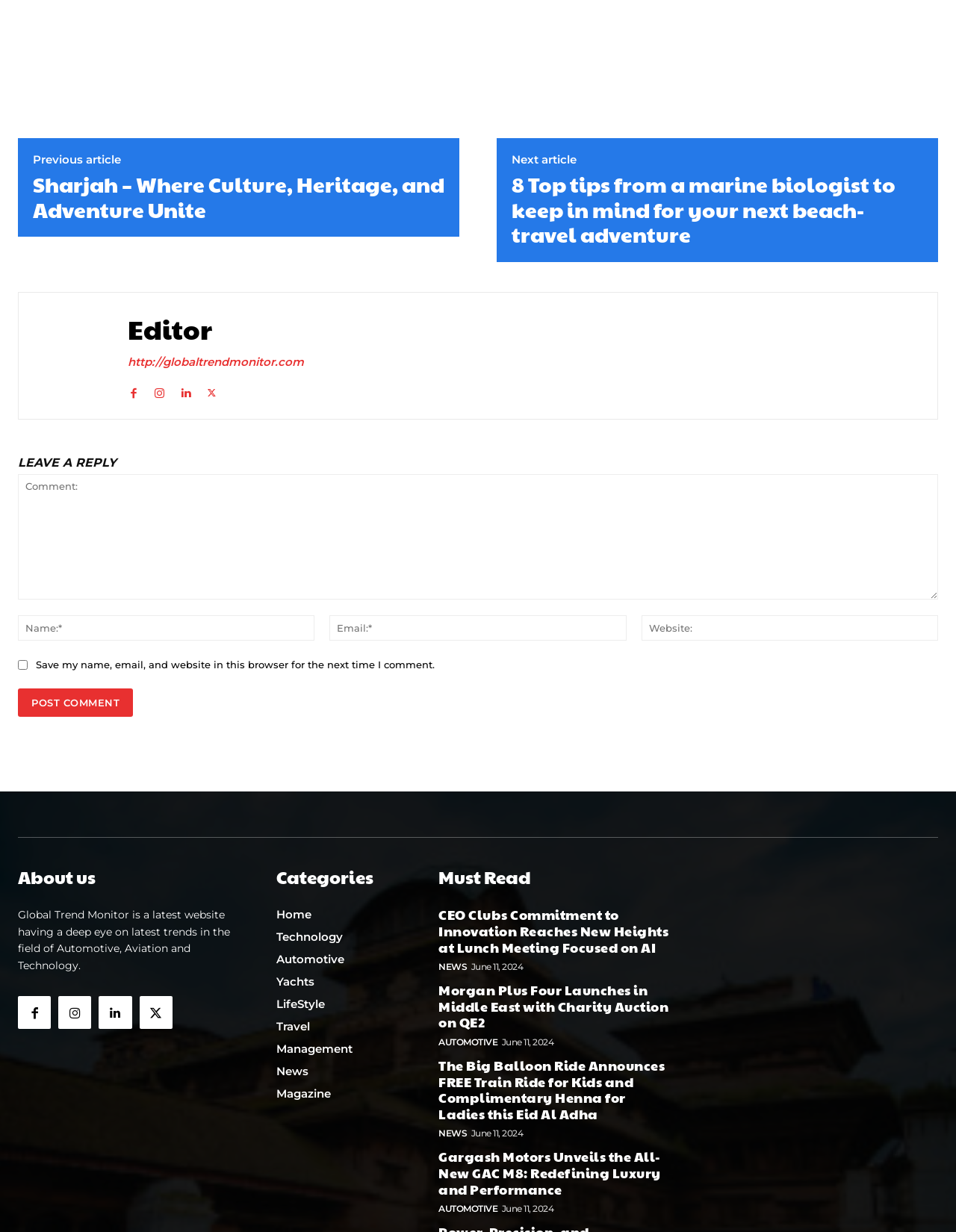Please determine the bounding box coordinates of the clickable area required to carry out the following instruction: "Click on the 'Post Comment' button". The coordinates must be four float numbers between 0 and 1, represented as [left, top, right, bottom].

[0.019, 0.559, 0.139, 0.582]